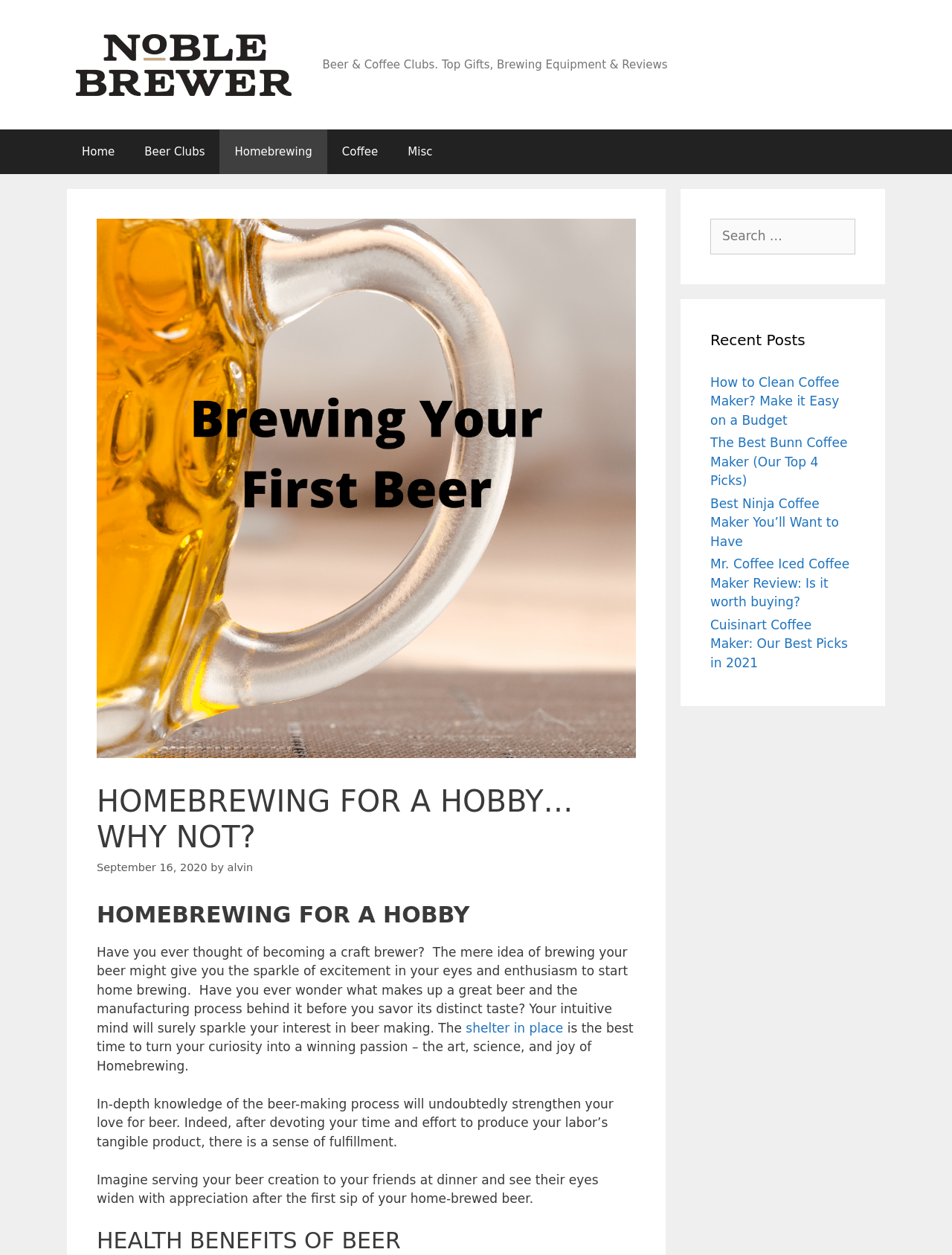Using the description "shelter in place", locate and provide the bounding box of the UI element.

[0.489, 0.813, 0.592, 0.825]